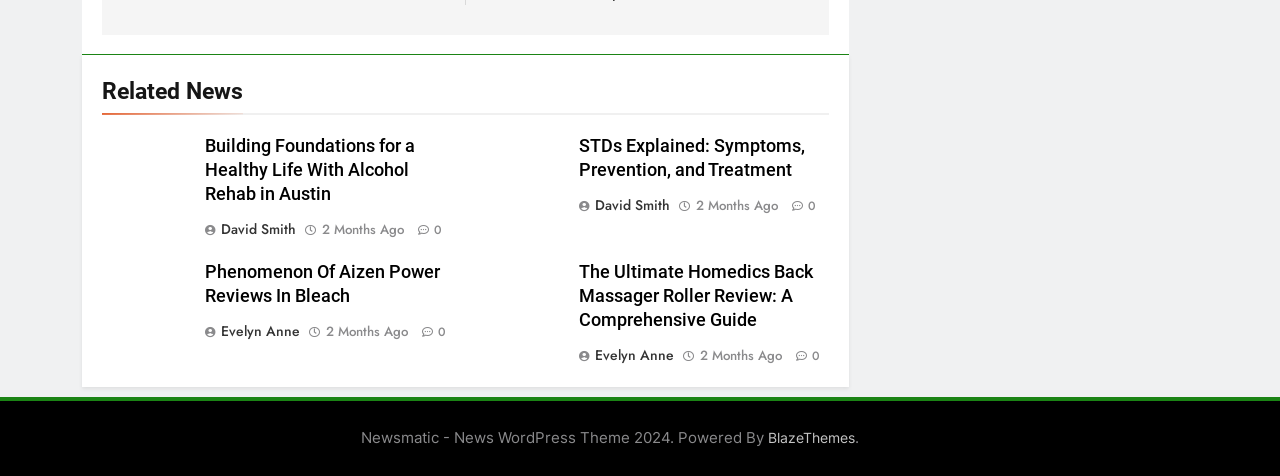How many articles are on this webpage?
Look at the image and answer the question using a single word or phrase.

4